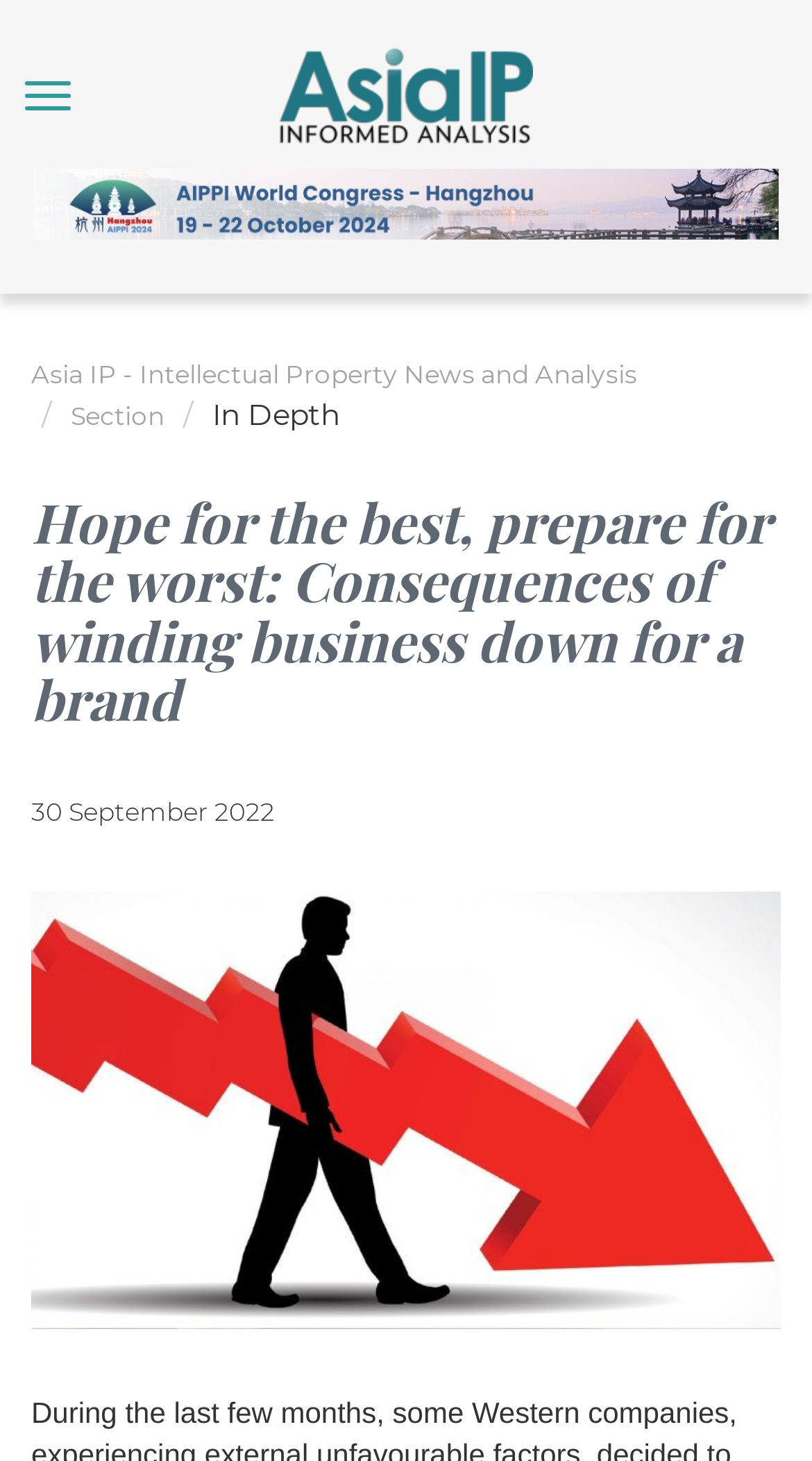What is the date of the article?
Look at the image and respond with a single word or a short phrase.

30 September 2022